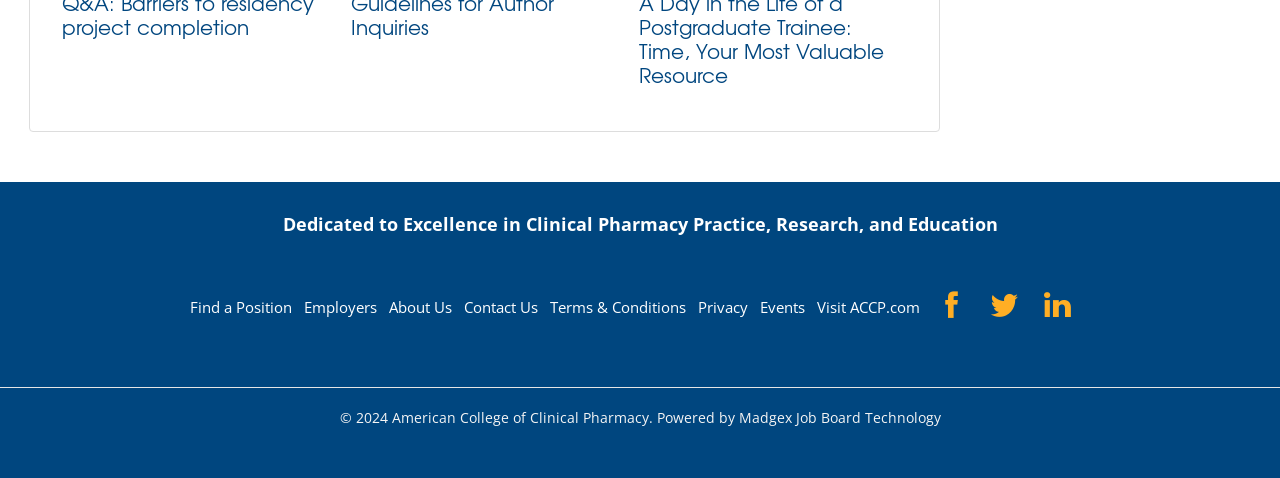Kindly provide the bounding box coordinates of the section you need to click on to fulfill the given instruction: "Check Facebook page".

[0.728, 0.601, 0.758, 0.685]